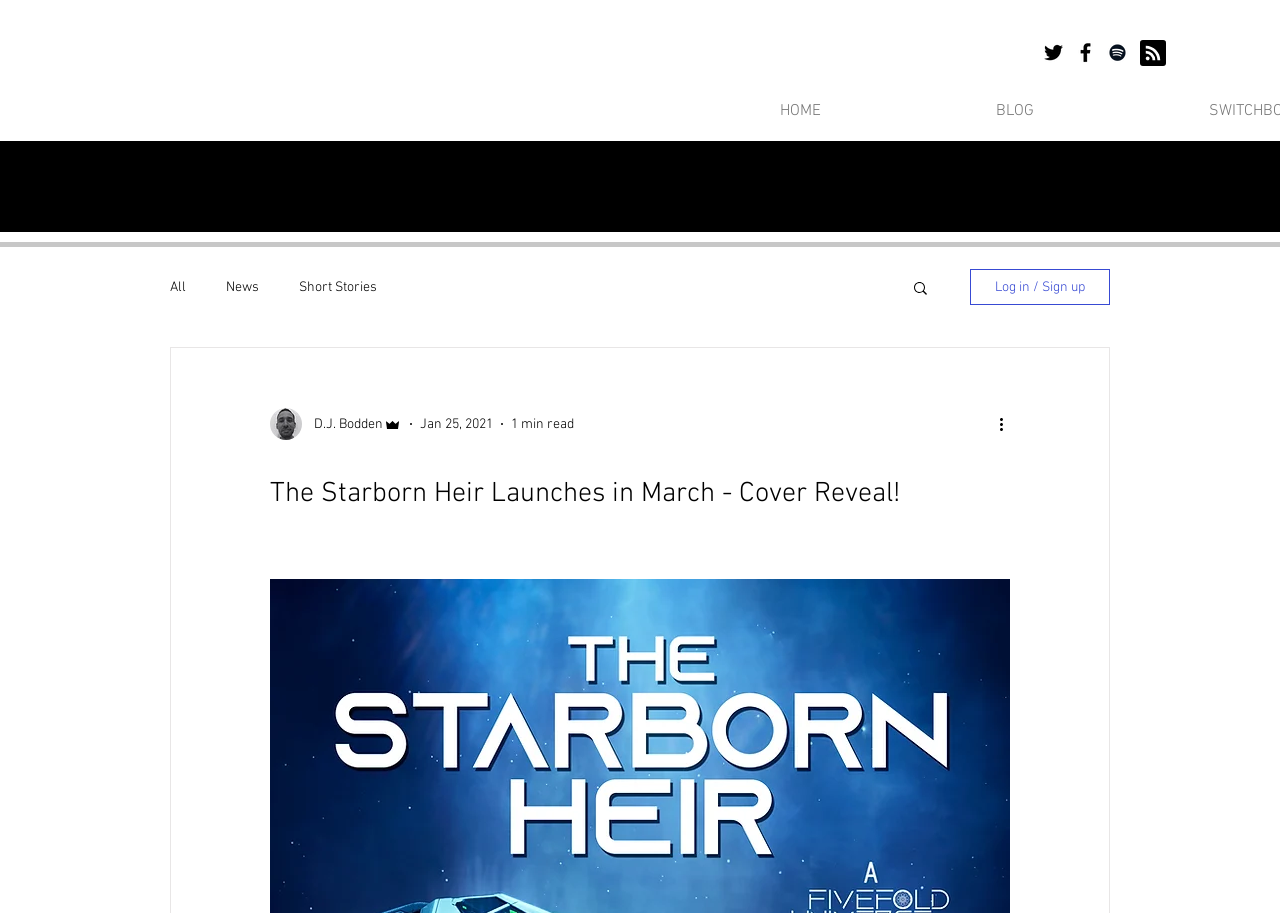Please identify the primary heading of the webpage and give its text content.

The Starborn Heir Launches in March - Cover Reveal!